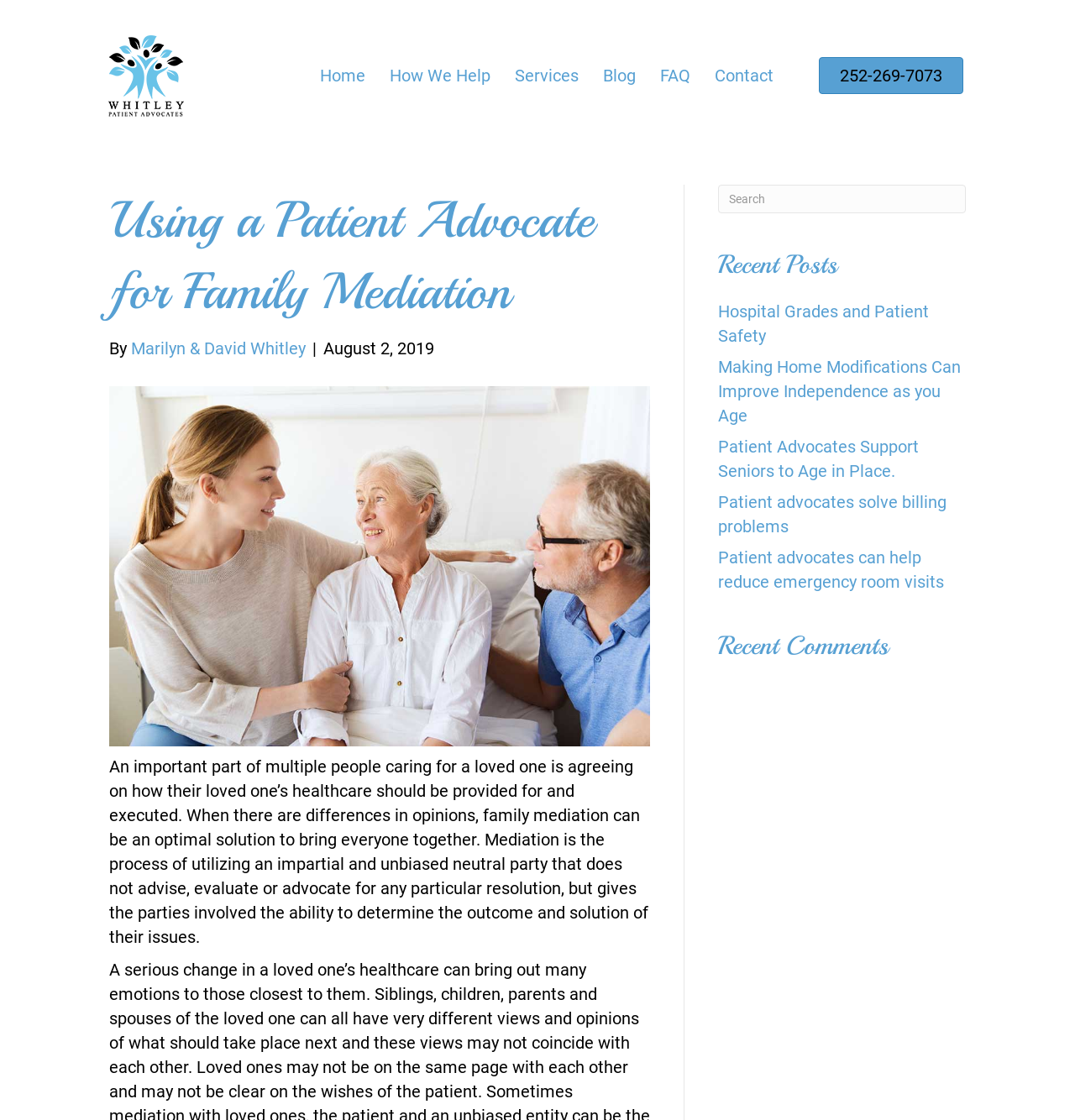Identify the bounding box coordinates for the region of the element that should be clicked to carry out the instruction: "Call the phone number 252-269-7073". The bounding box coordinates should be four float numbers between 0 and 1, i.e., [left, top, right, bottom].

[0.762, 0.051, 0.896, 0.084]